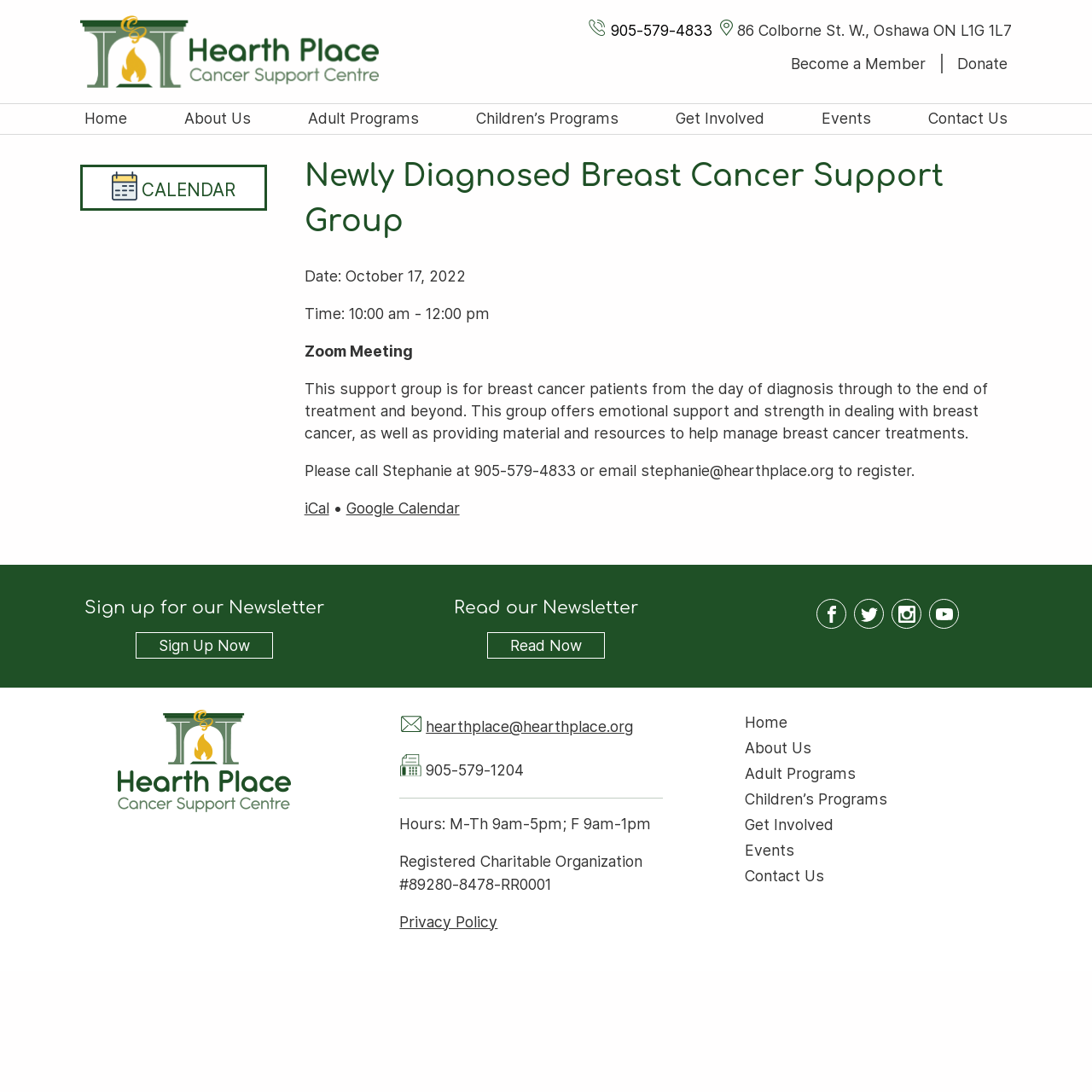Locate the UI element described by About Us in the provided webpage screenshot. Return the bounding box coordinates in the format (top-left x, top-left y, bottom-right x, bottom-right y), ensuring all values are between 0 and 1.

[0.679, 0.673, 0.947, 0.697]